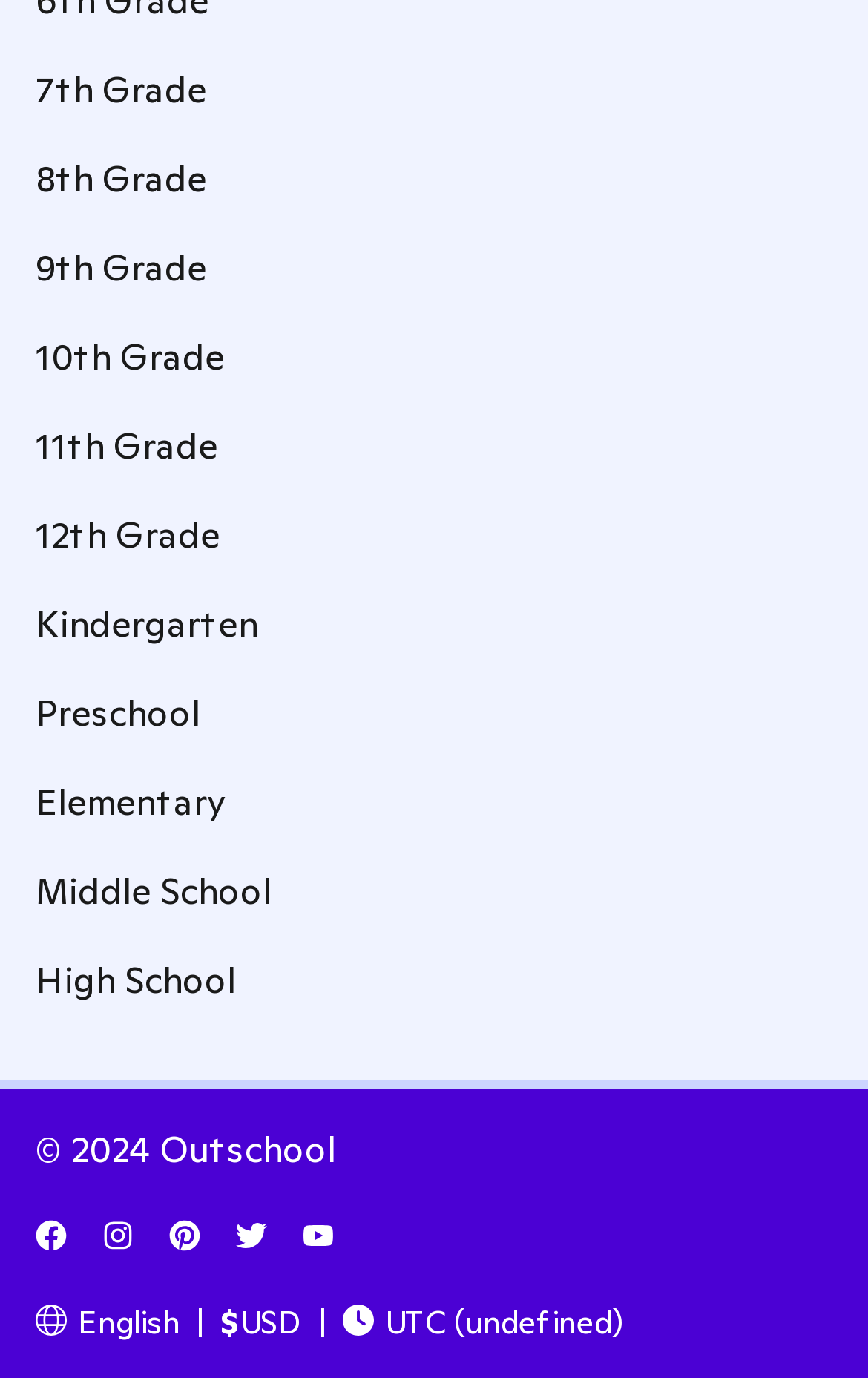Locate the bounding box coordinates of the element I should click to achieve the following instruction: "Select 7th Grade".

[0.041, 0.047, 0.682, 0.086]